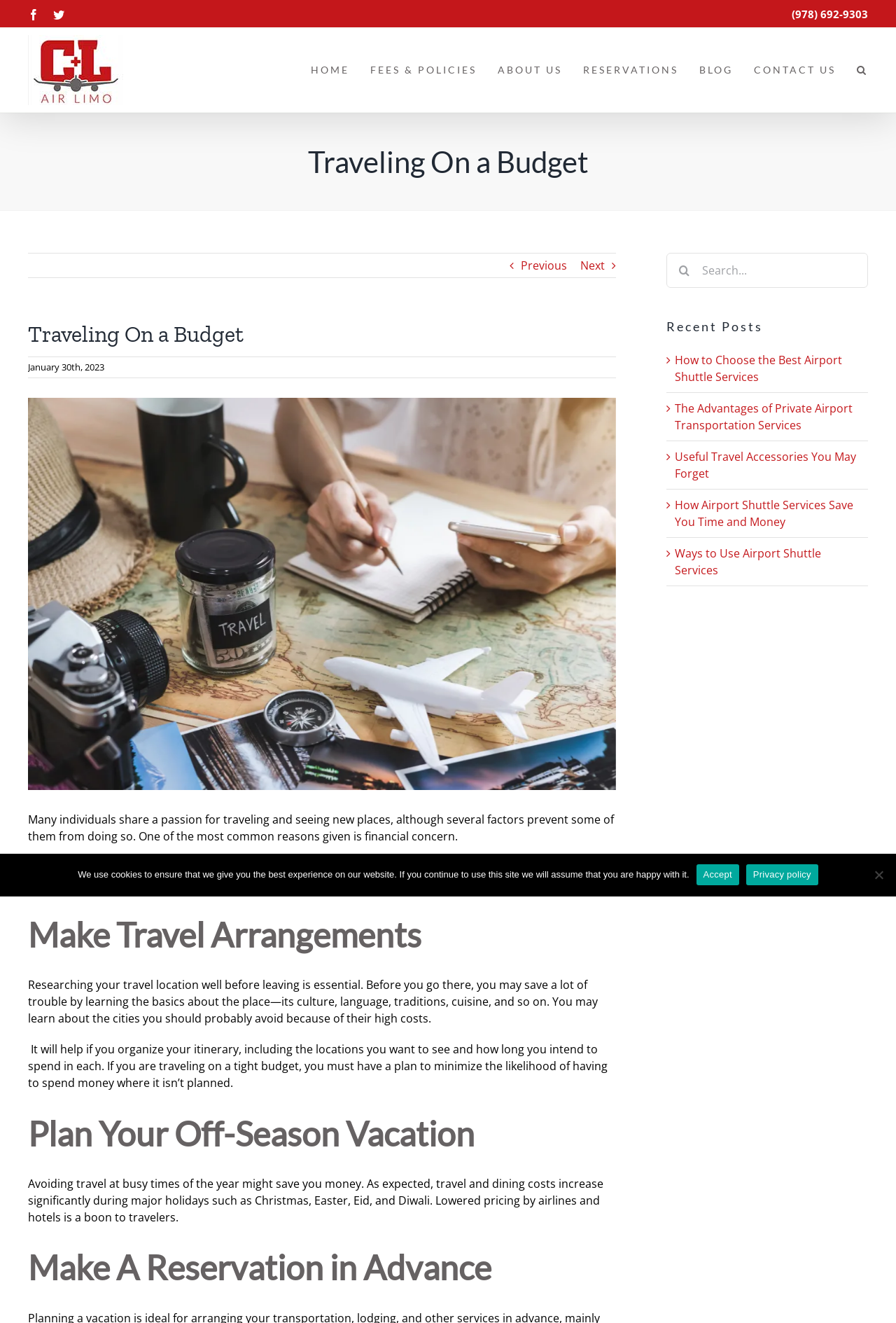Point out the bounding box coordinates of the section to click in order to follow this instruction: "Read about DWI DEFENSE".

None